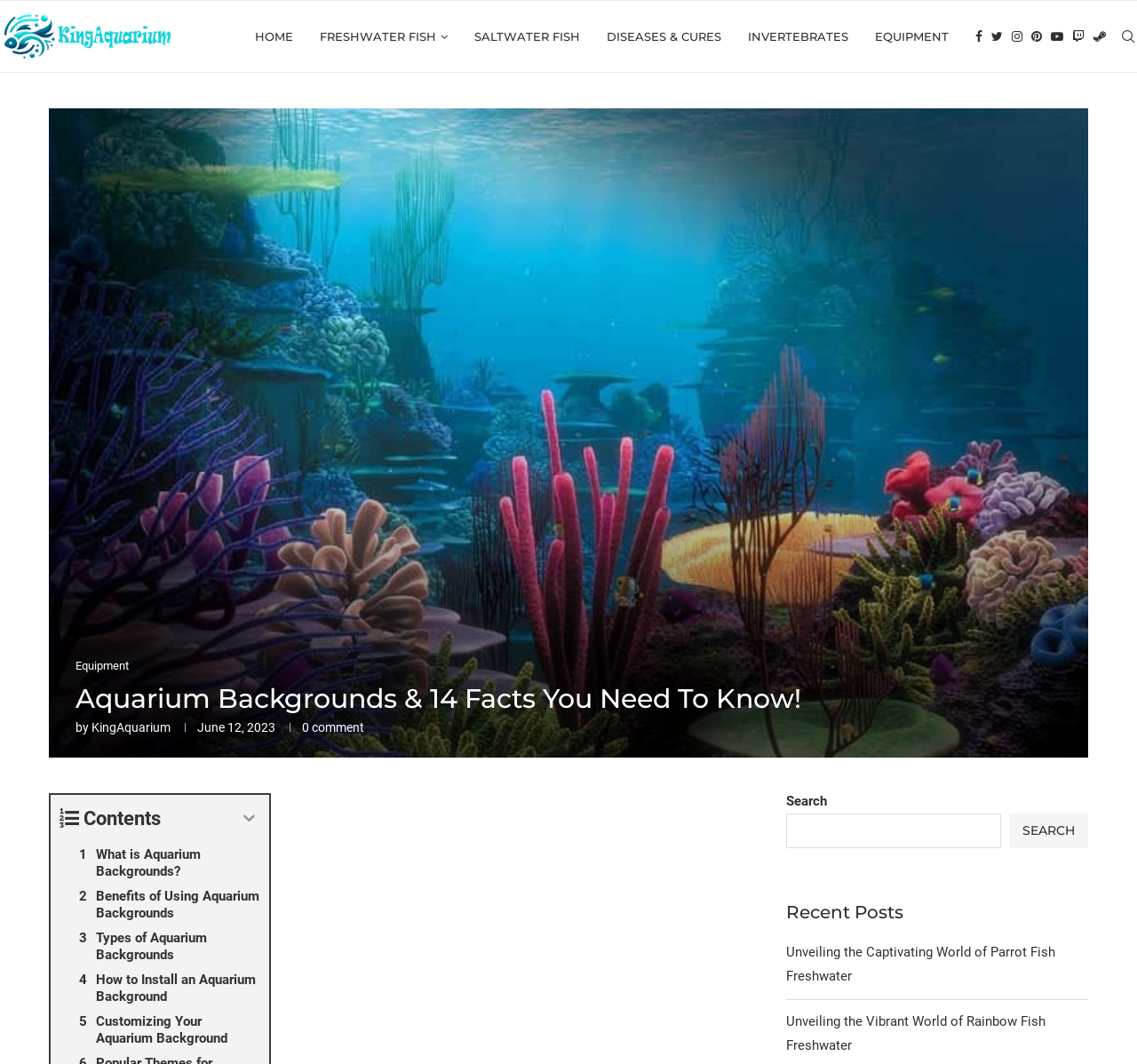Identify the bounding box coordinates of the element that should be clicked to fulfill this task: "Click on the KingAquarium link". The coordinates should be provided as four float numbers between 0 and 1, i.e., [left, top, right, bottom].

[0.0, 0.001, 0.152, 0.068]